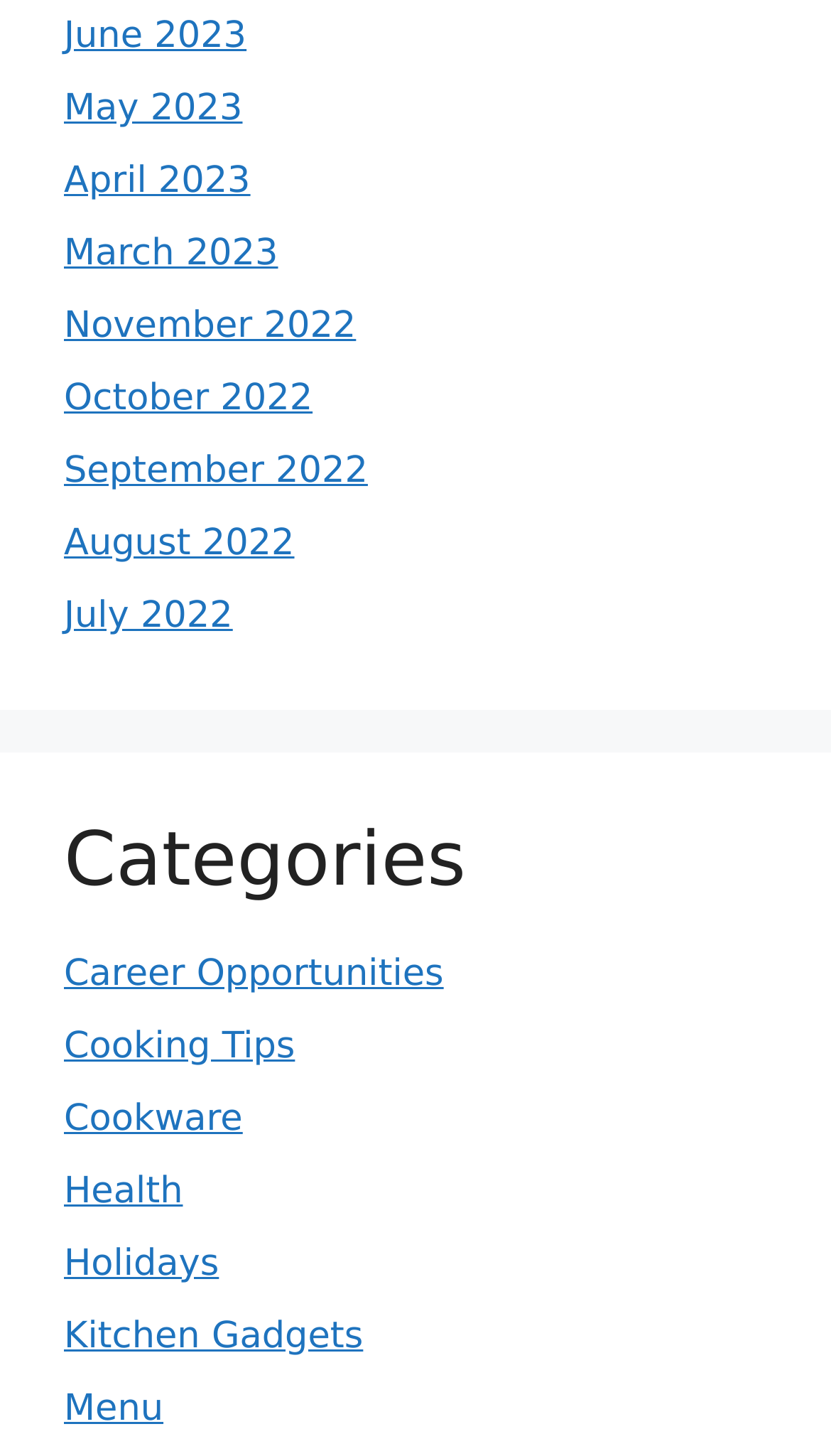Find and specify the bounding box coordinates that correspond to the clickable region for the instruction: "view June 2023".

[0.077, 0.01, 0.297, 0.04]